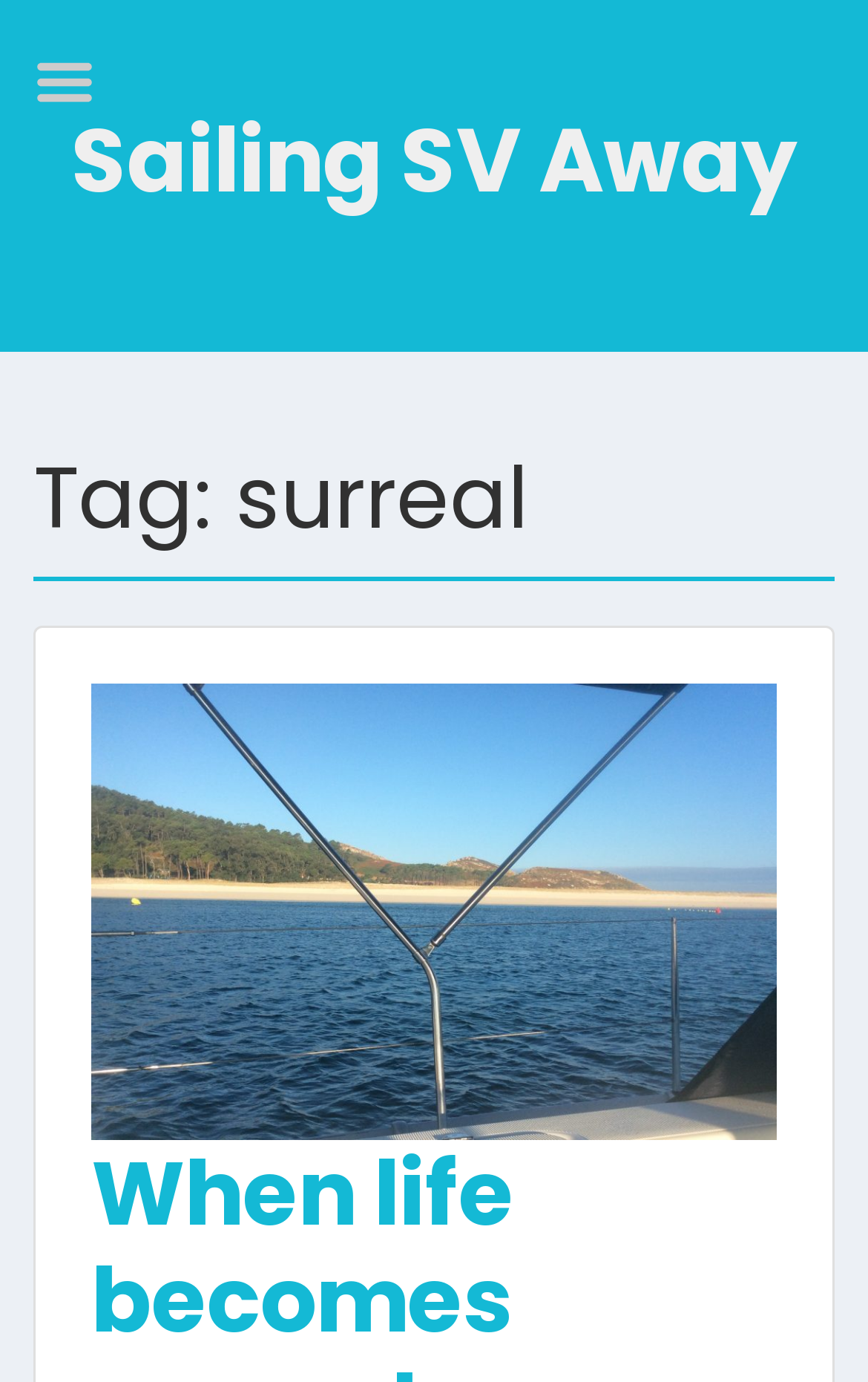How many navigation links are there?
Observe the image and answer the question with a one-word or short phrase response.

3